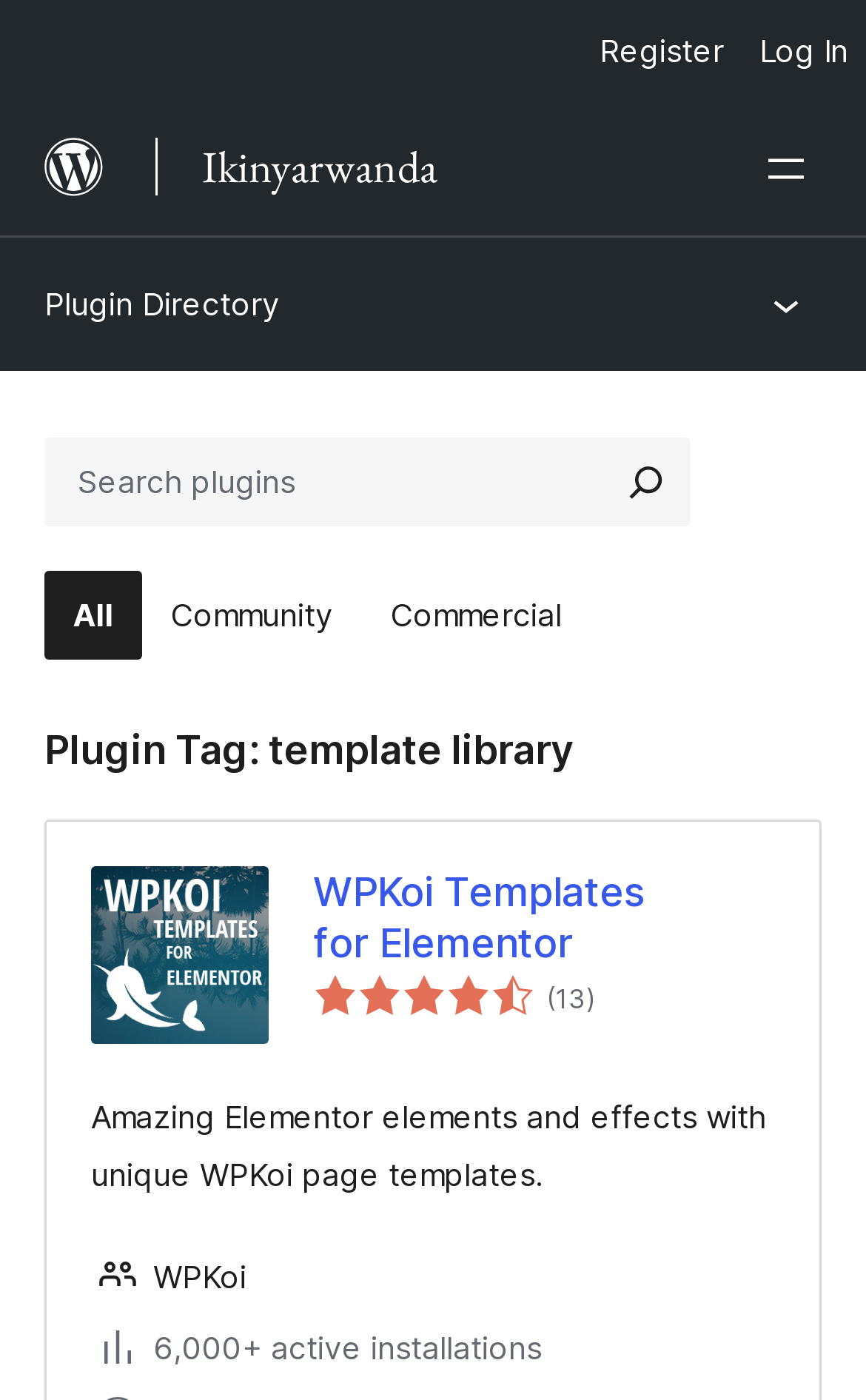What is the rating of the plugin?
Using the image provided, answer with just one word or phrase.

4.5 out of 5 stars